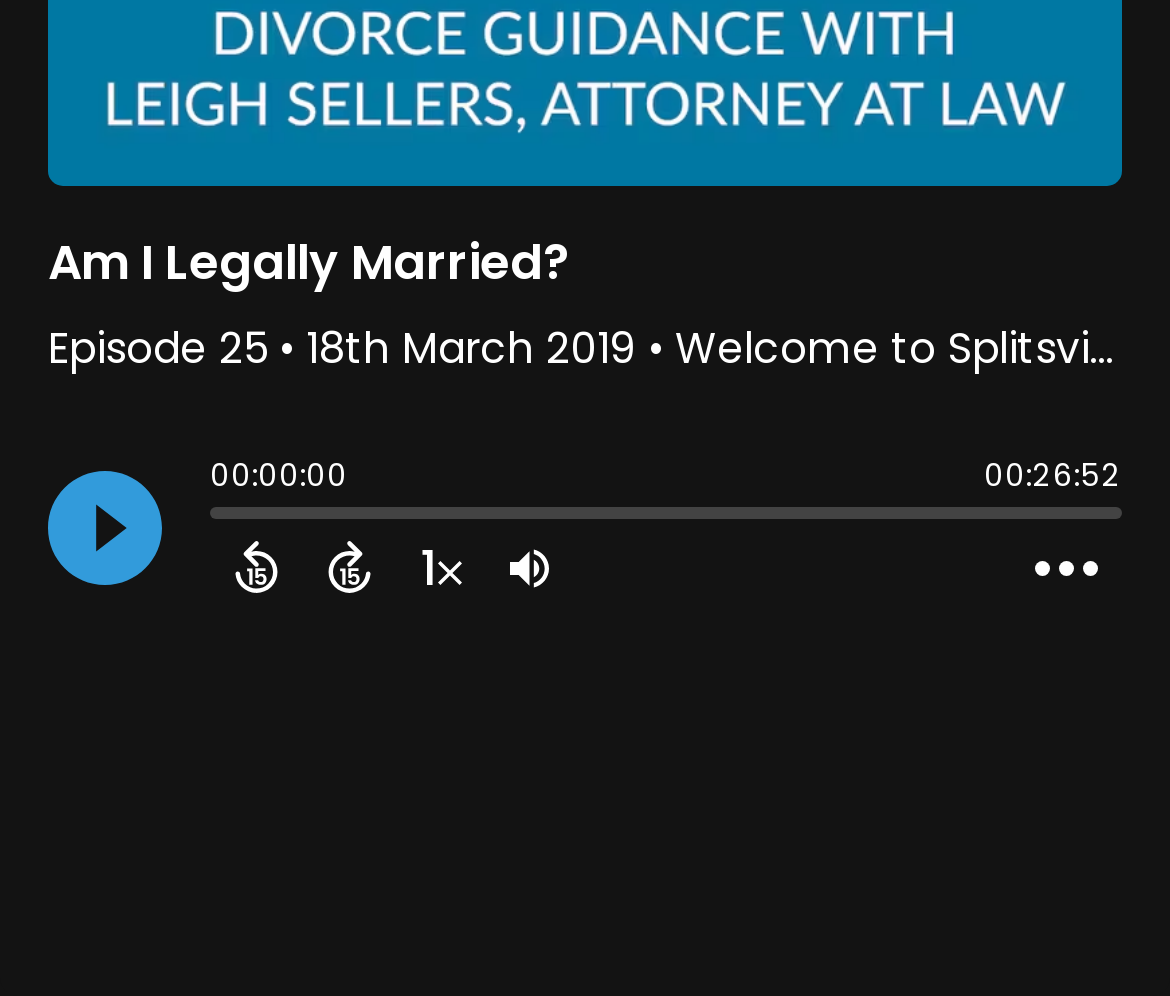Please provide the bounding box coordinates in the format (top-left x, top-left y, bottom-right x, bottom-right y). Remember, all values are floating point numbers between 0 and 1. What is the bounding box coordinate of the region described as: 1

[0.338, 0.533, 0.415, 0.605]